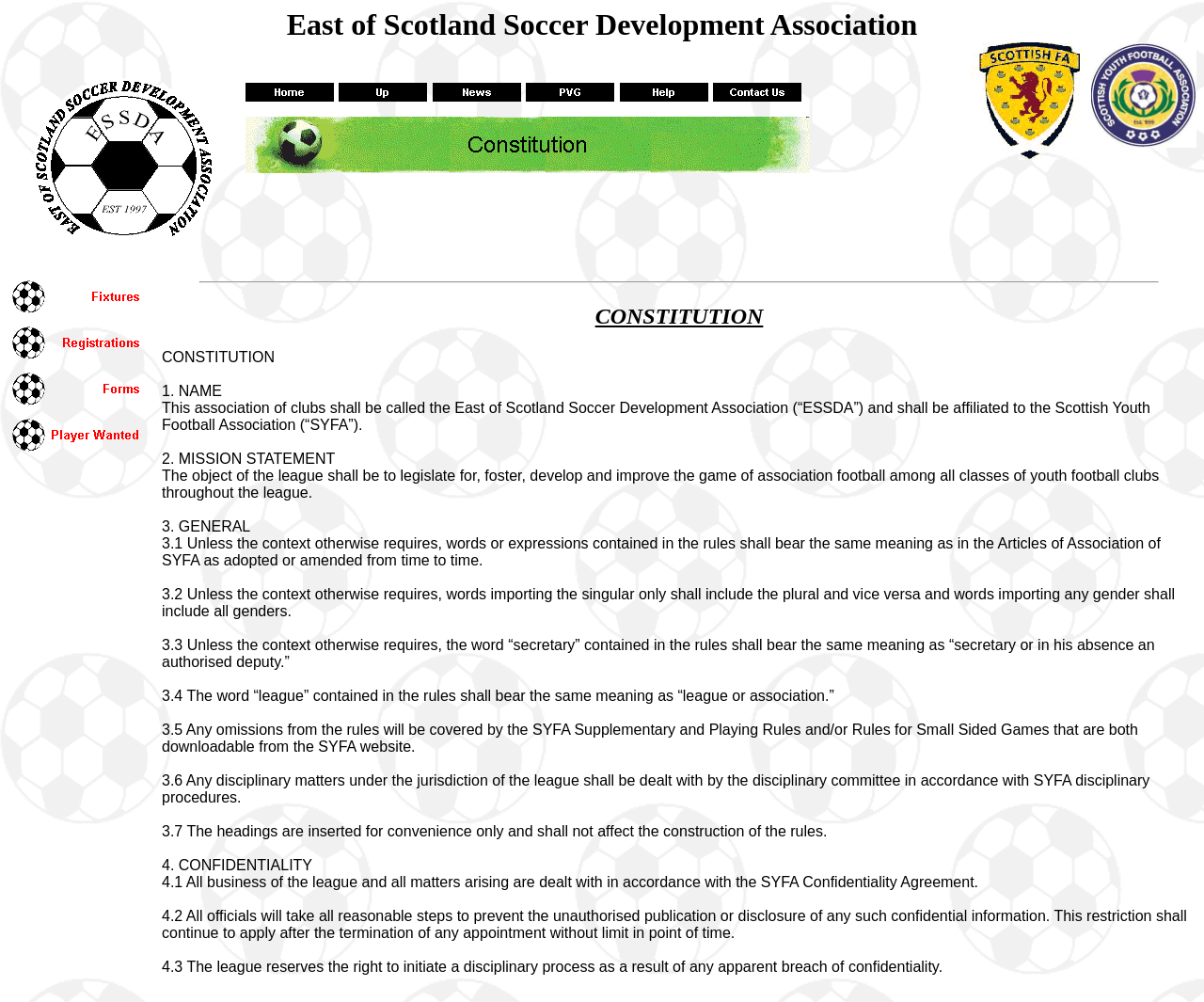Identify the bounding box coordinates for the element you need to click to achieve the following task: "View the Constitution". The coordinates must be four float values ranging from 0 to 1, formatted as [left, top, right, bottom].

[0.204, 0.117, 0.673, 0.173]